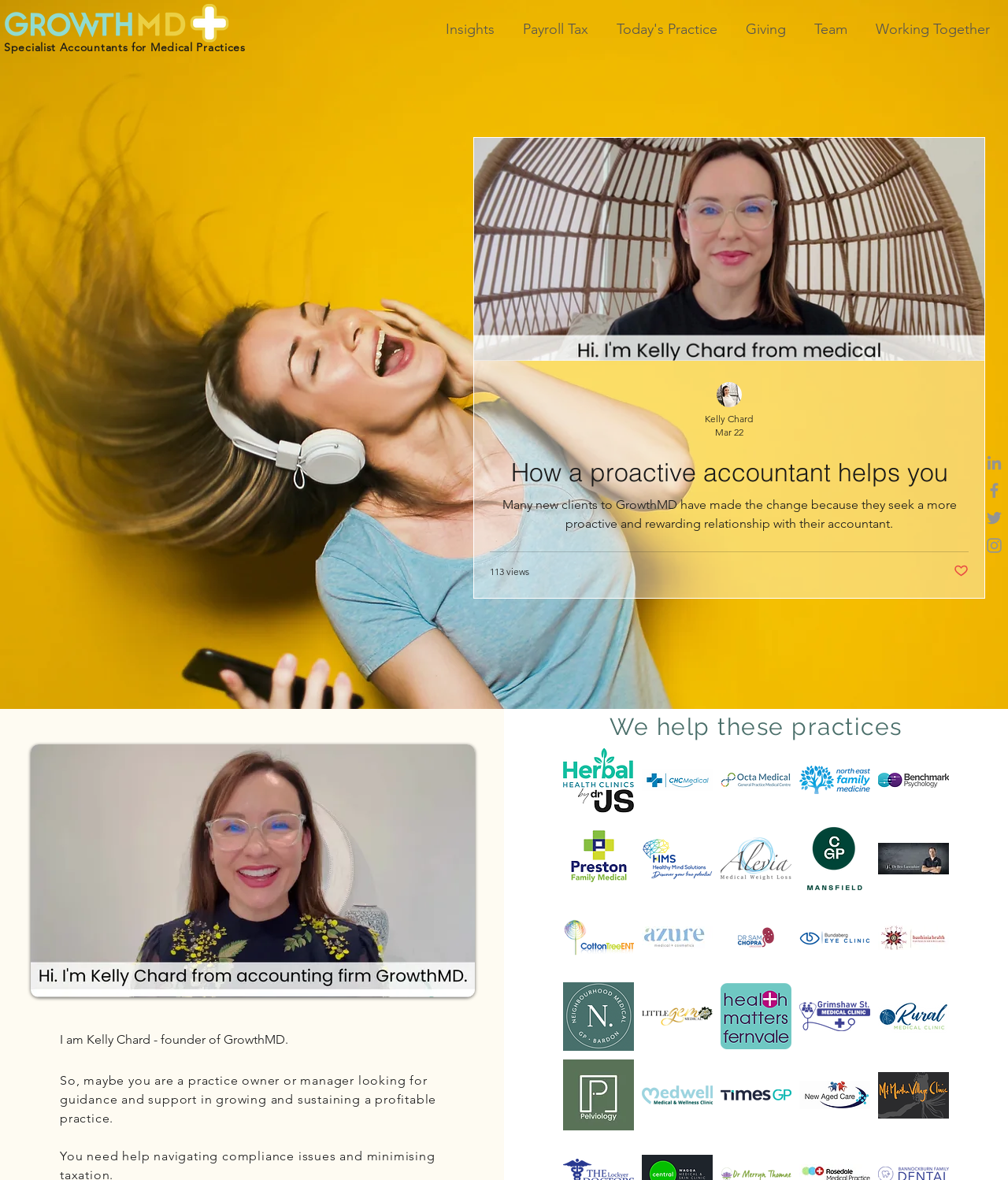Refer to the image and provide a thorough answer to this question:
What is the name of the founder of GrowthMD?

The answer can be found in the text 'I am Kelly Chard - founder of GrowthMD.' which is located at the bottom of the webpage.